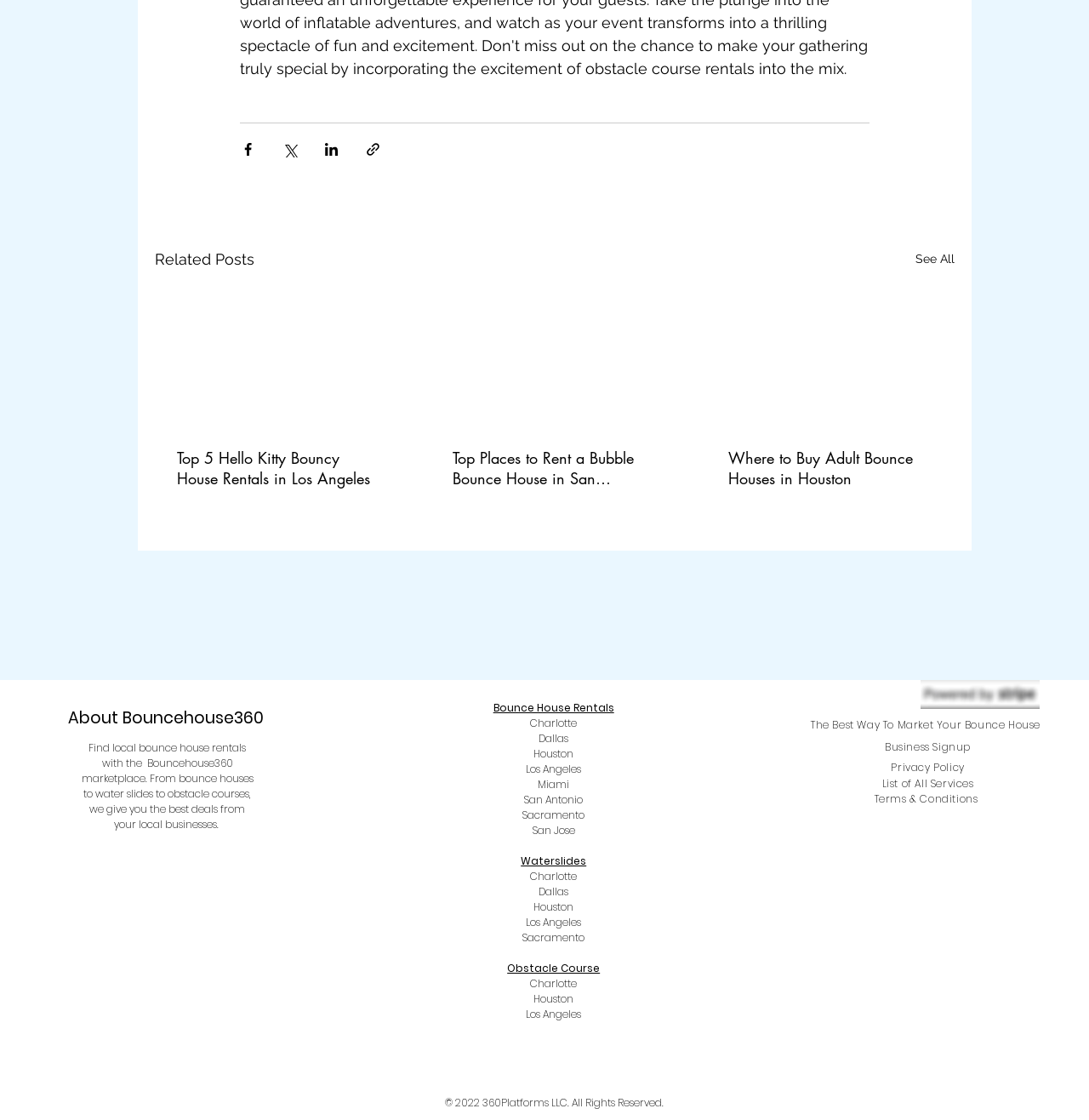What is the 'Quick Links' section for?
Please answer the question with a detailed and comprehensive explanation.

The 'Quick Links' section contains links to pages such as 'Business Signup', 'Privacy Policy', and 'Terms & Conditions'. This suggests that the section is intended to provide quick access to important links that users may need to access frequently.